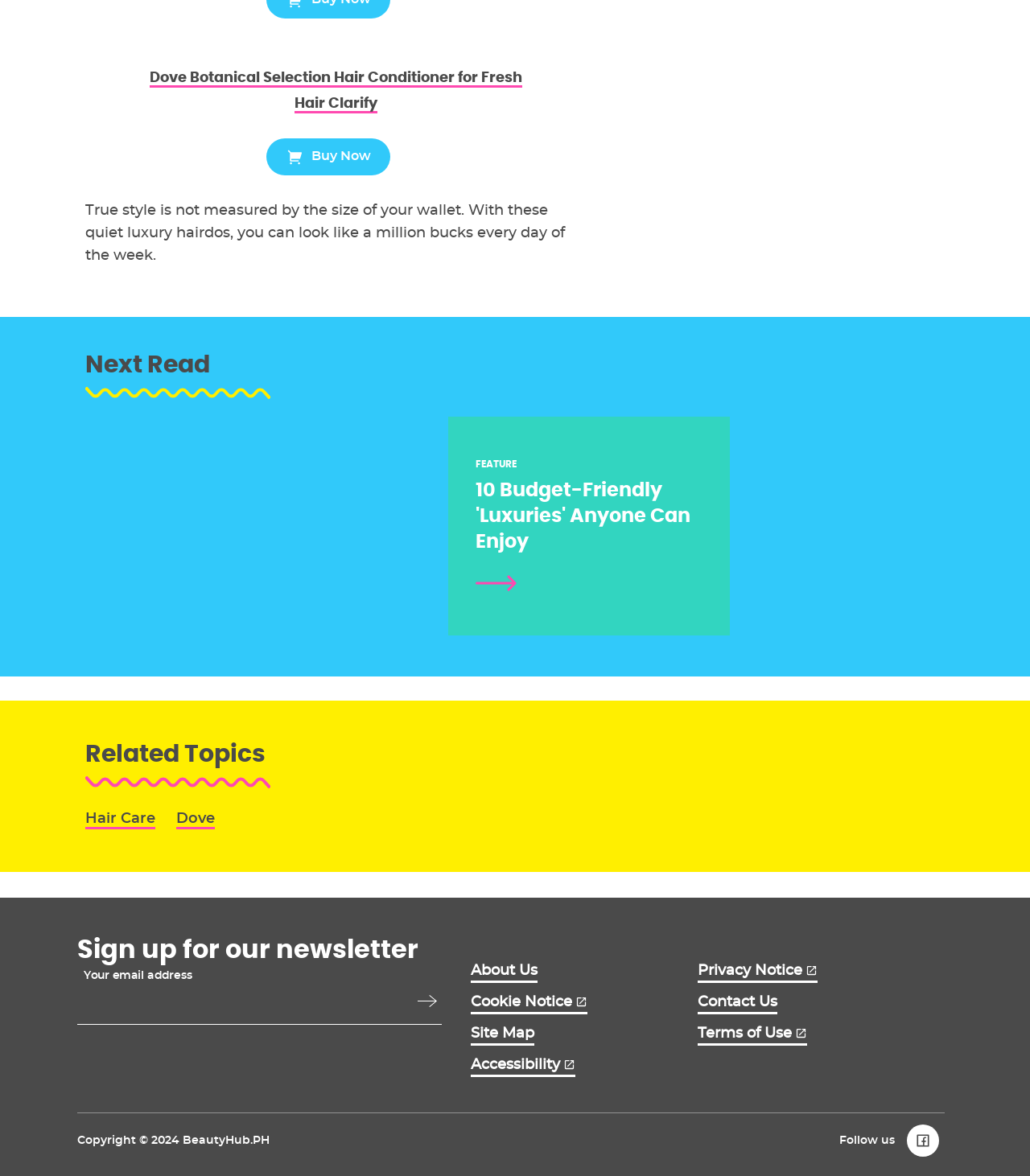What is the topic of the first article?
Please respond to the question with as much detail as possible.

I found the topic of the first article by looking at the heading element with the text '10 Budget-Friendly Luxuries Anyone Can Enjoy' which is a sibling of the link element with the text 'Click to see Article details'.